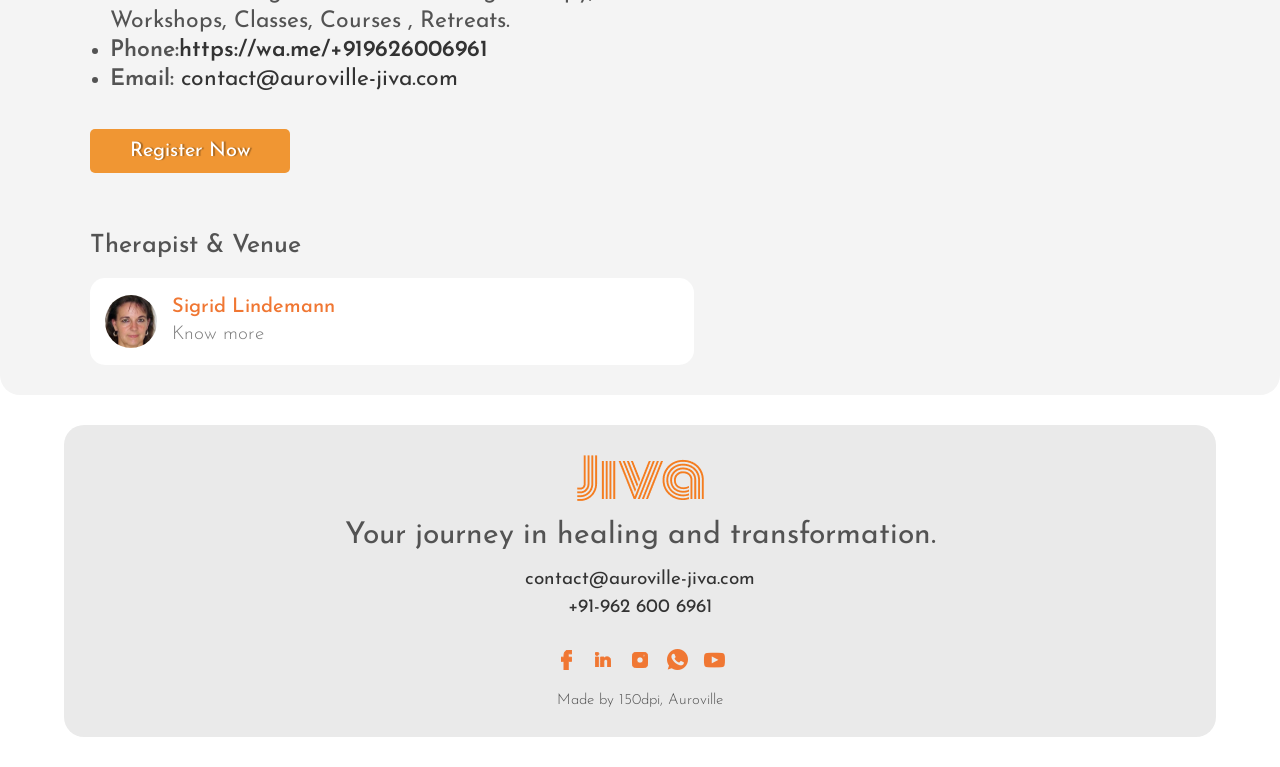Using the given description, provide the bounding box coordinates formatted as (top-left x, top-left y, bottom-right x, bottom-right y), with all values being floating point numbers between 0 and 1. Description: Made by 150dpi, Auroville

[0.435, 0.903, 0.565, 0.923]